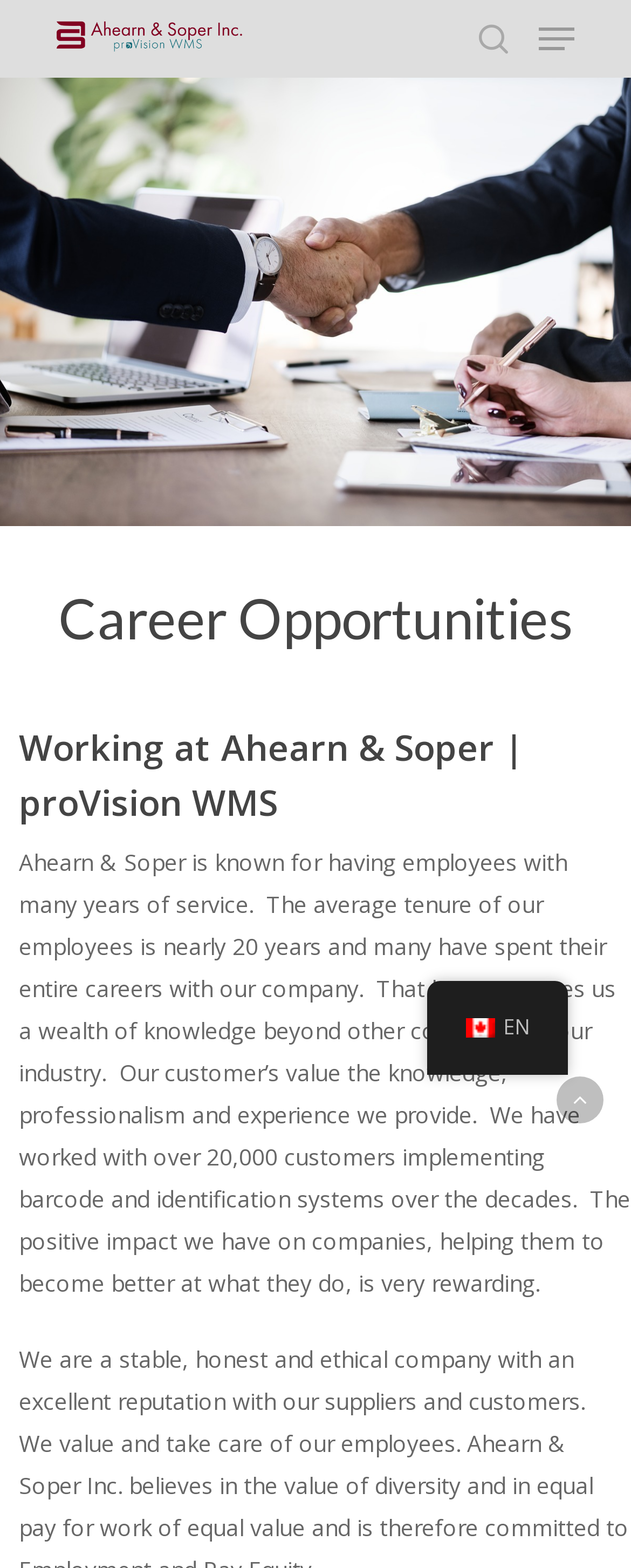Respond to the following query with just one word or a short phrase: 
How many customers has the company worked with?

over 20,000